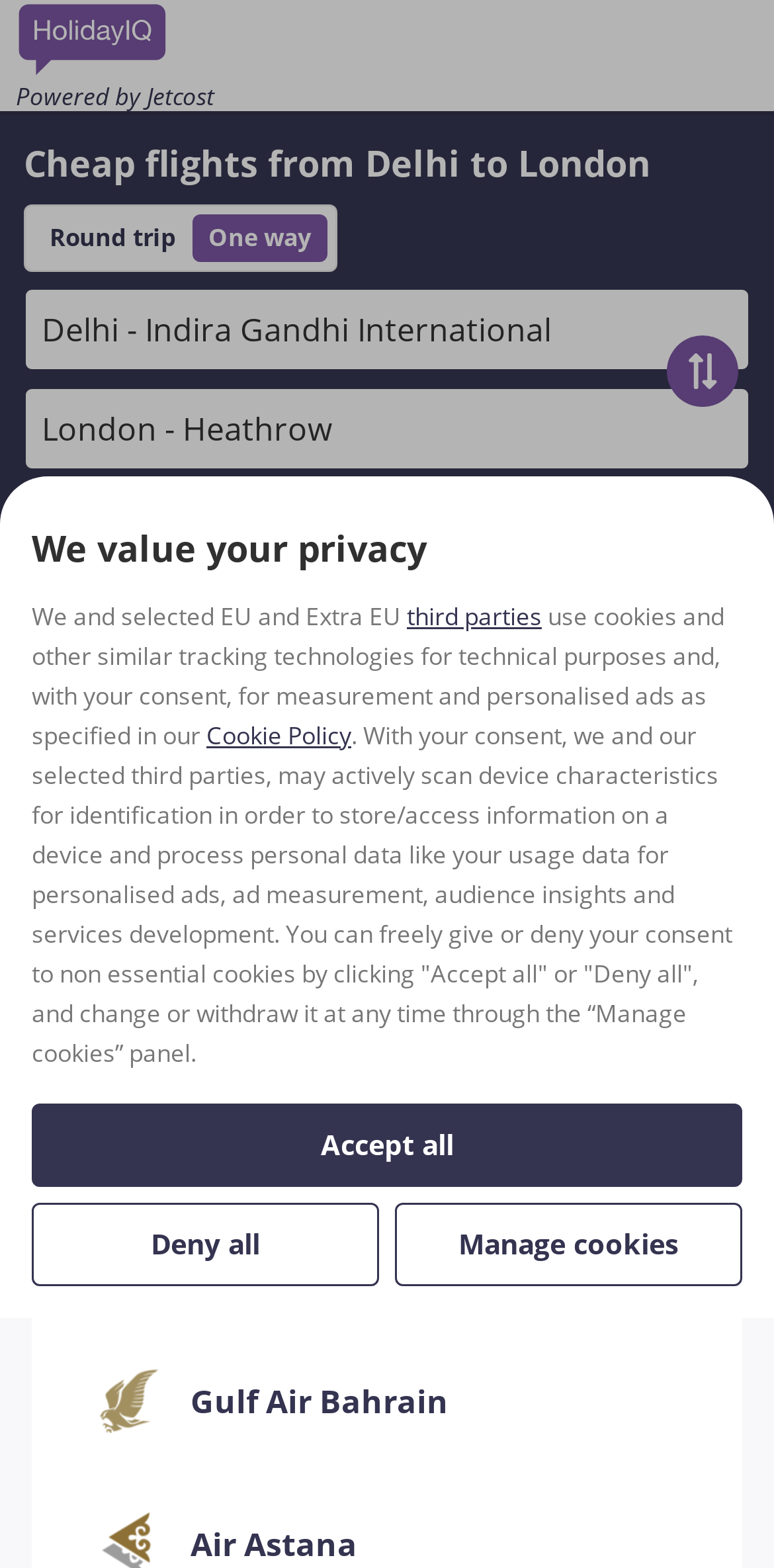Please provide a comprehensive answer to the question based on the screenshot: How many passengers?

I found the answer by looking at the generic element with the text '1 Passenger, Economy' which indicates the number of passengers.